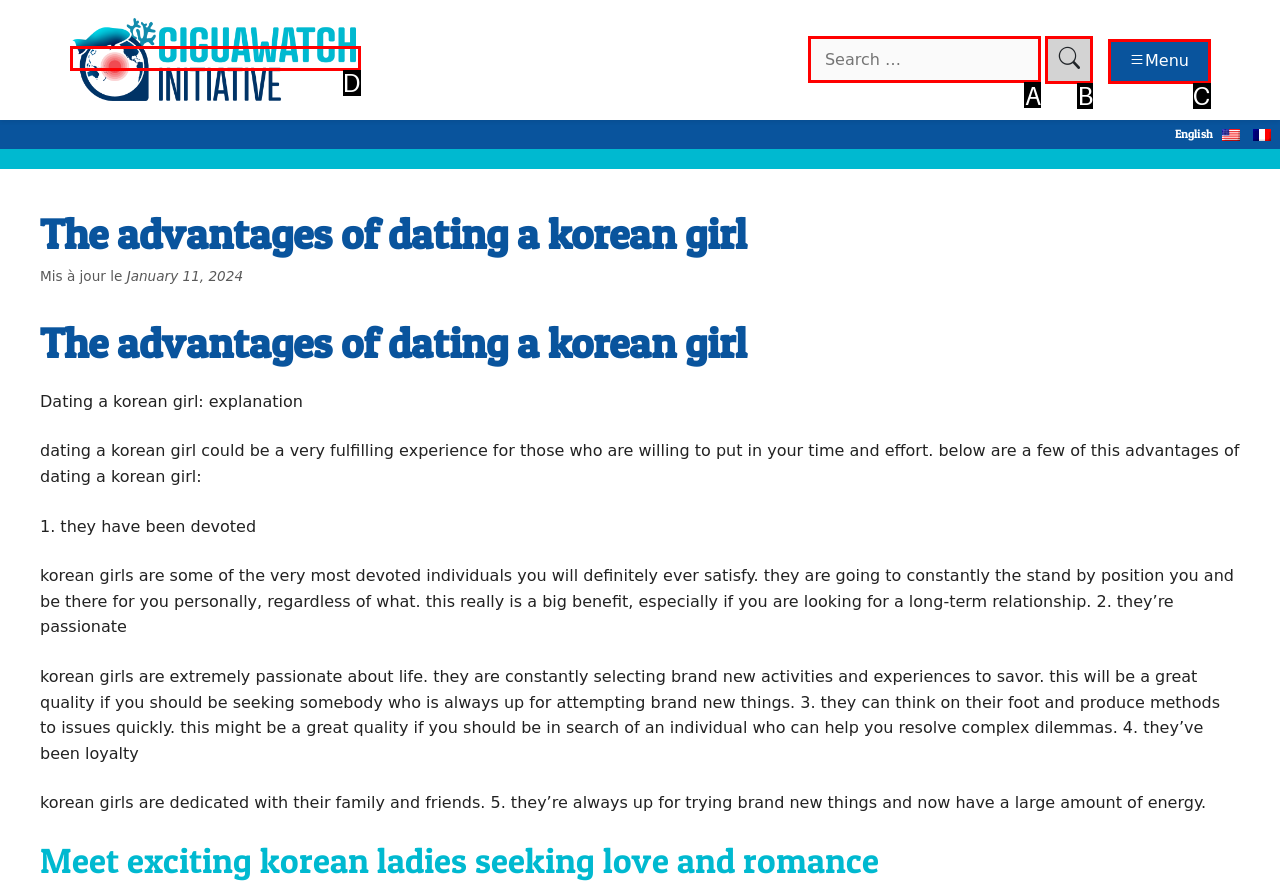Identify the matching UI element based on the description: FOR DIGITAL SUBSCRIPTION
Reply with the letter from the available choices.

None